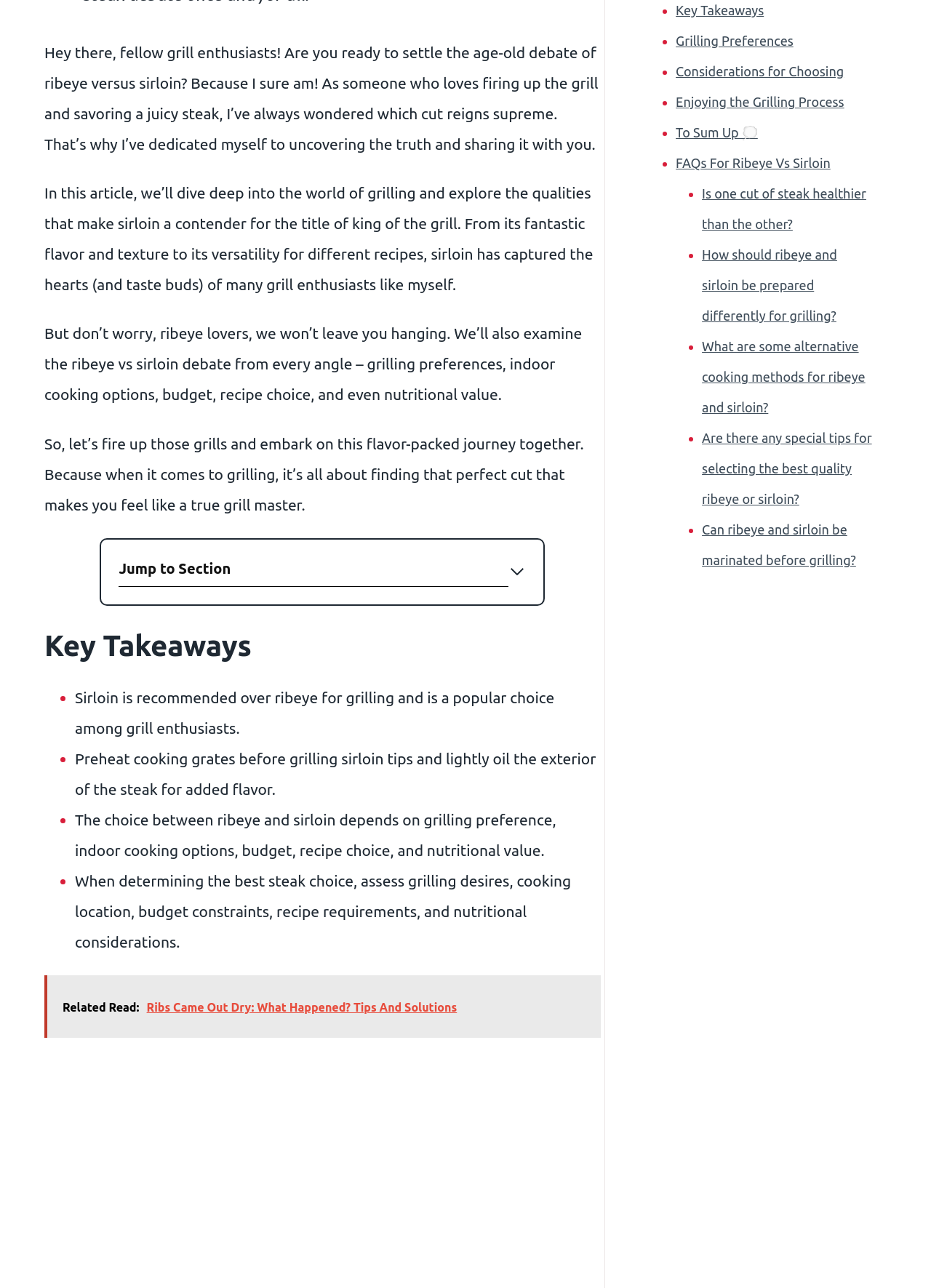Mark the bounding box of the element that matches the following description: "Scroll to top".

[0.959, 0.346, 0.988, 0.367]